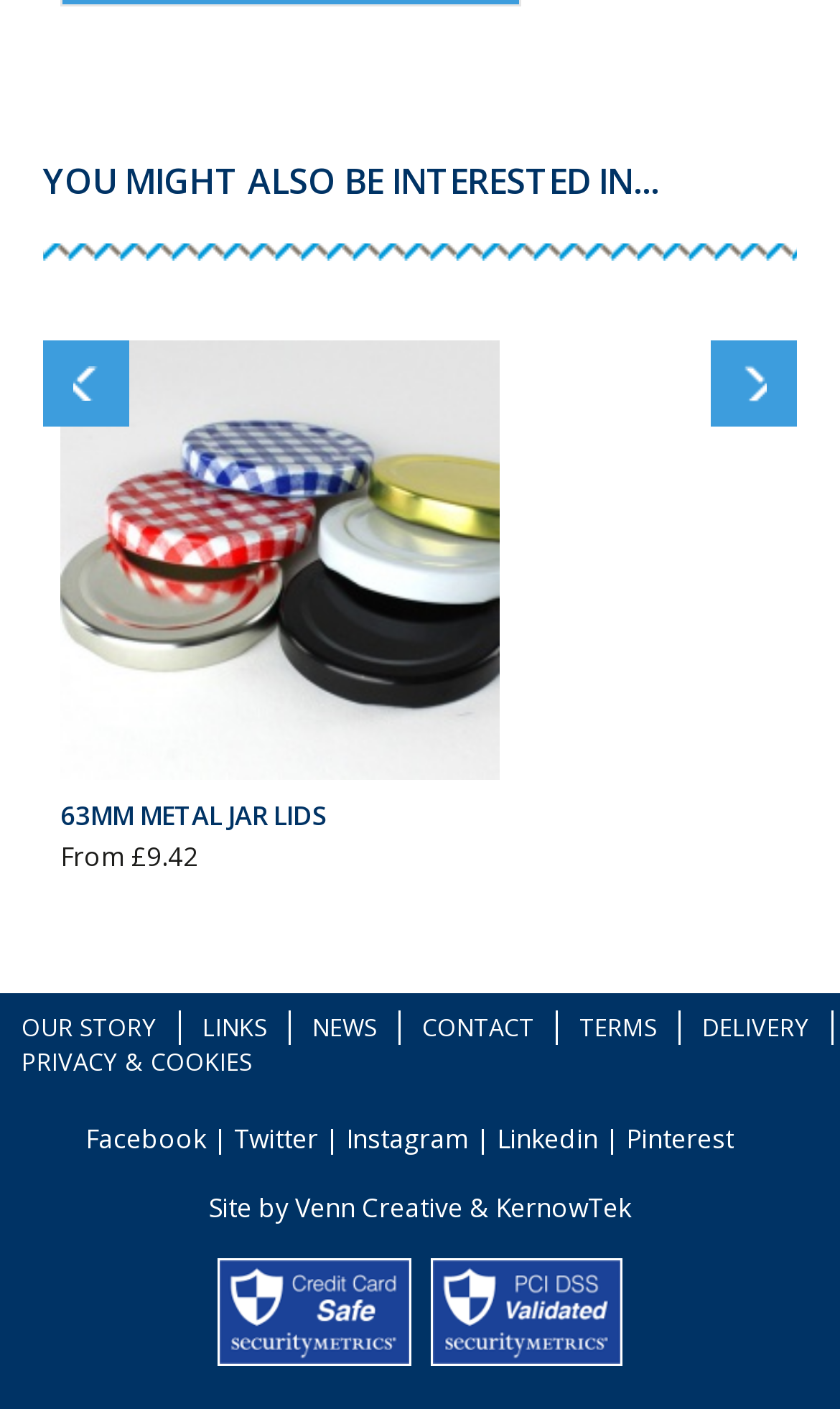Find and indicate the bounding box coordinates of the region you should select to follow the given instruction: "View product details of 70mm Metal Jar Lids".

[0.072, 0.242, 0.595, 0.554]